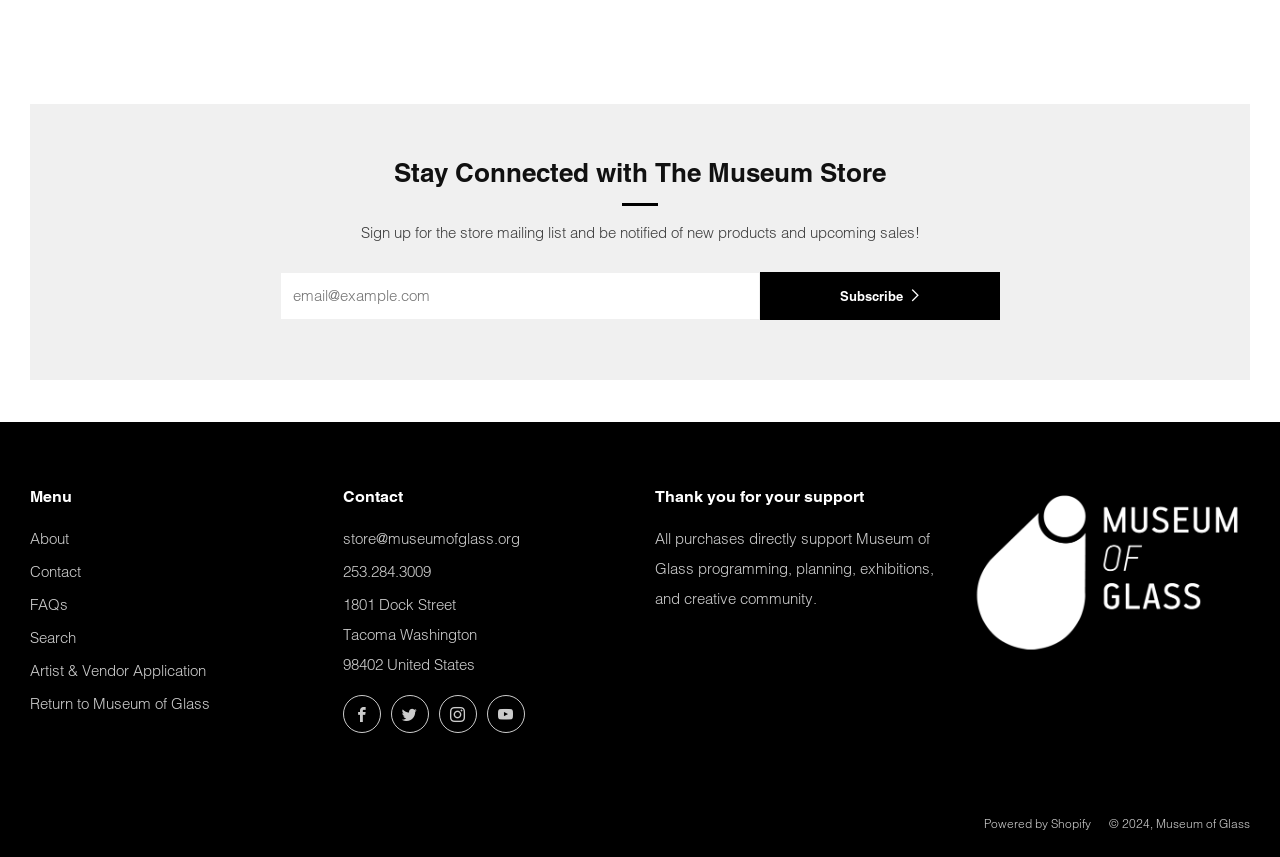What is the purpose of the links at the bottom of the page?
Relying on the image, give a concise answer in one word or a brief phrase.

Social media links